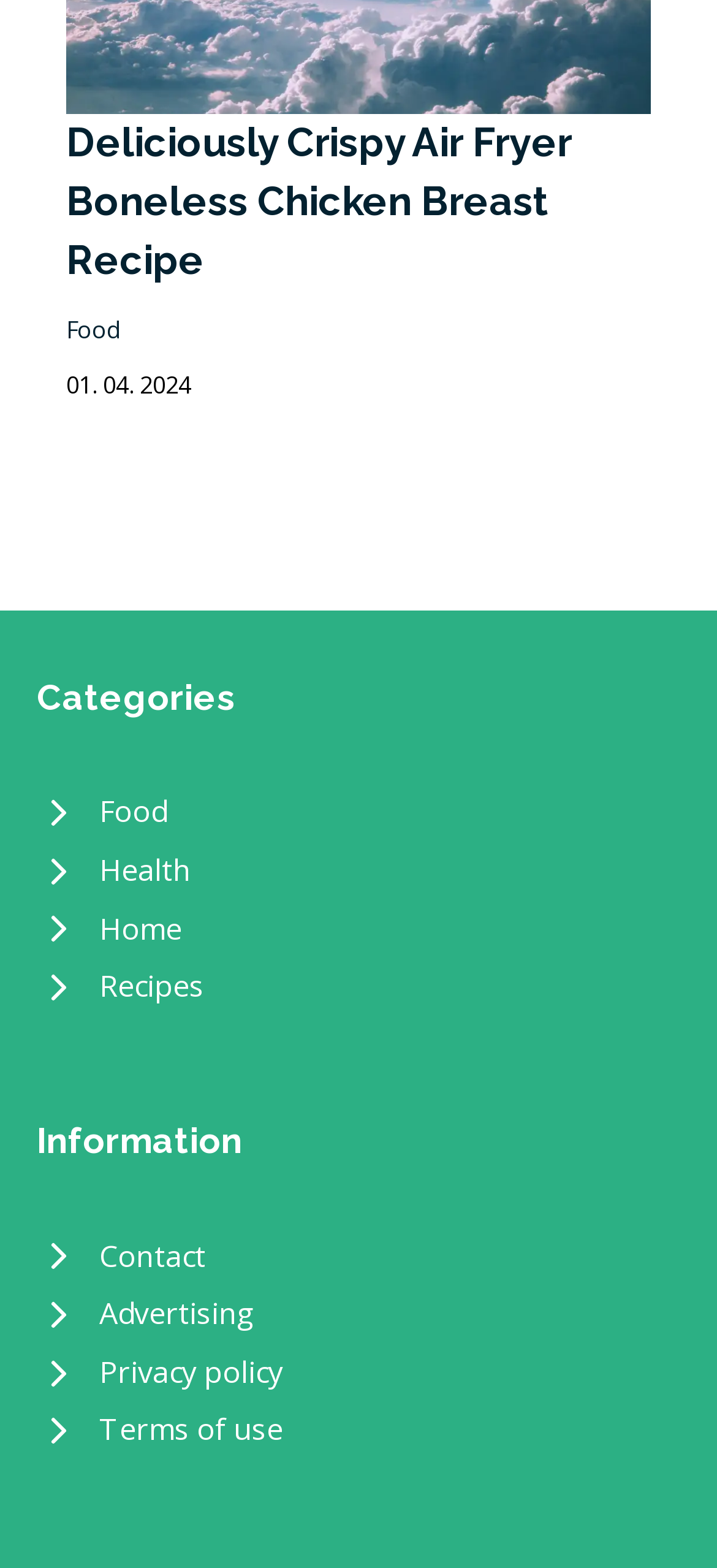Identify the bounding box for the UI element specified in this description: "Privacy policy". The coordinates must be four float numbers between 0 and 1, formatted as [left, top, right, bottom].

[0.051, 0.857, 0.949, 0.894]